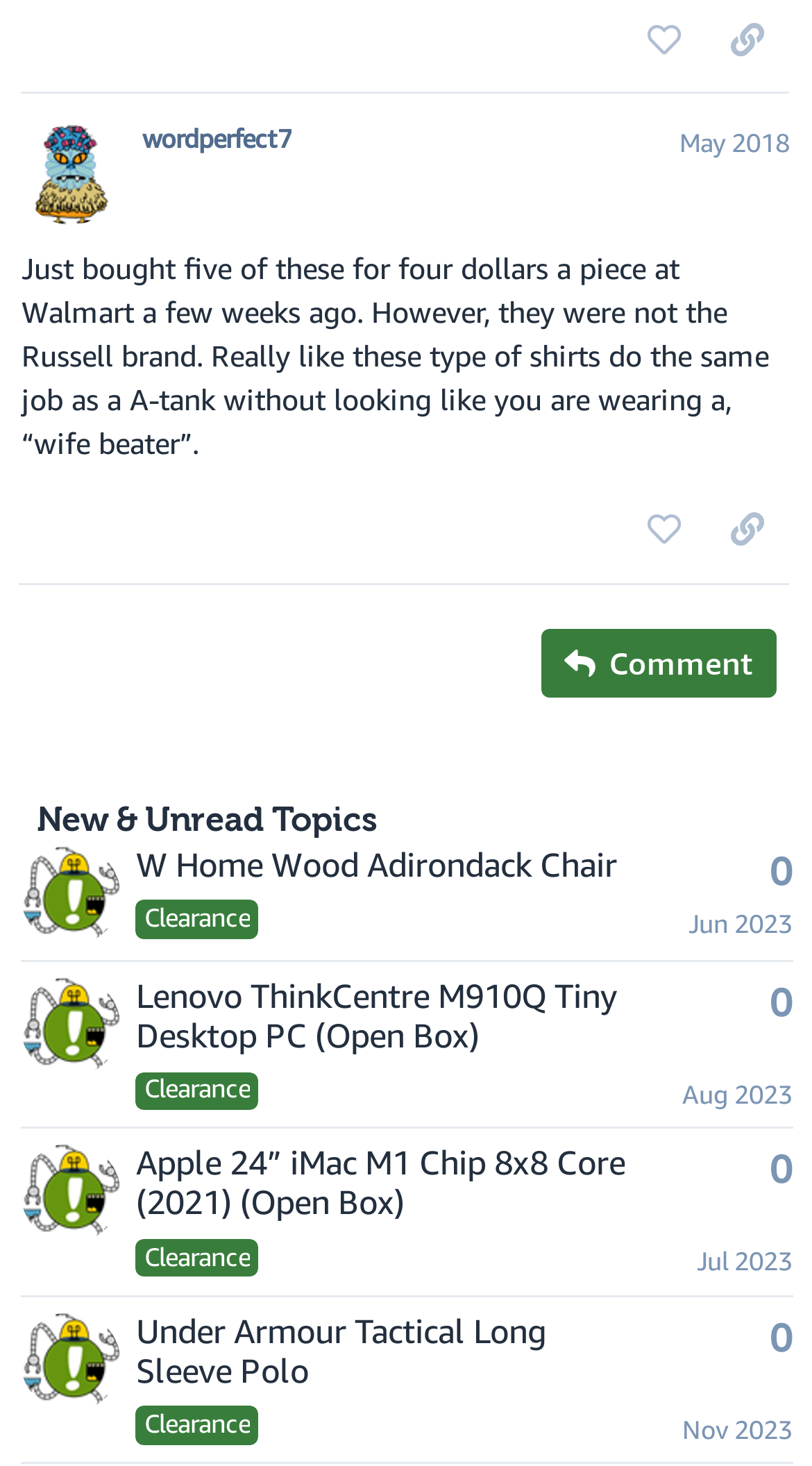Please specify the bounding box coordinates of the clickable region necessary for completing the following instruction: "Copy a link to this post to clipboard". The coordinates must consist of four float numbers between 0 and 1, i.e., [left, top, right, bottom].

[0.869, 0.002, 0.973, 0.051]